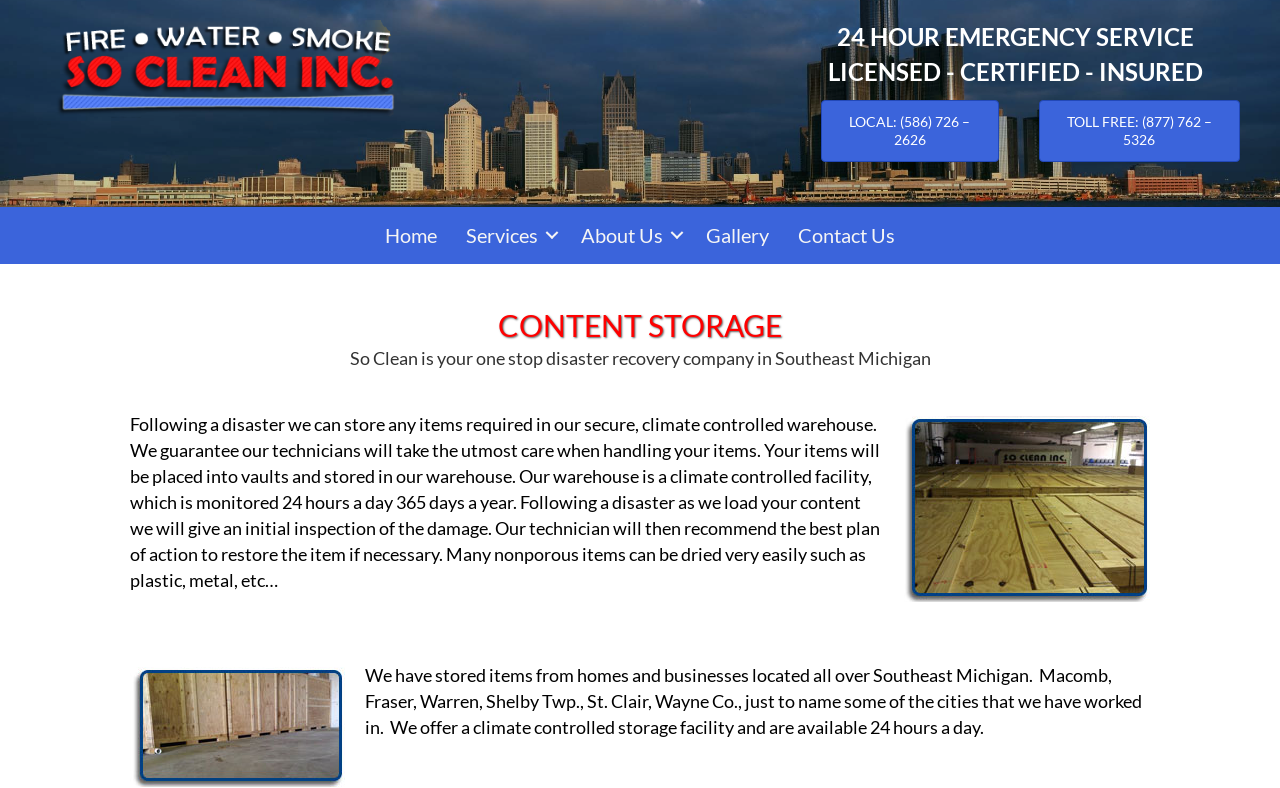Provide a one-word or one-phrase answer to the question:
What is the phone number for local emergency service?

(586) 726 – 2626